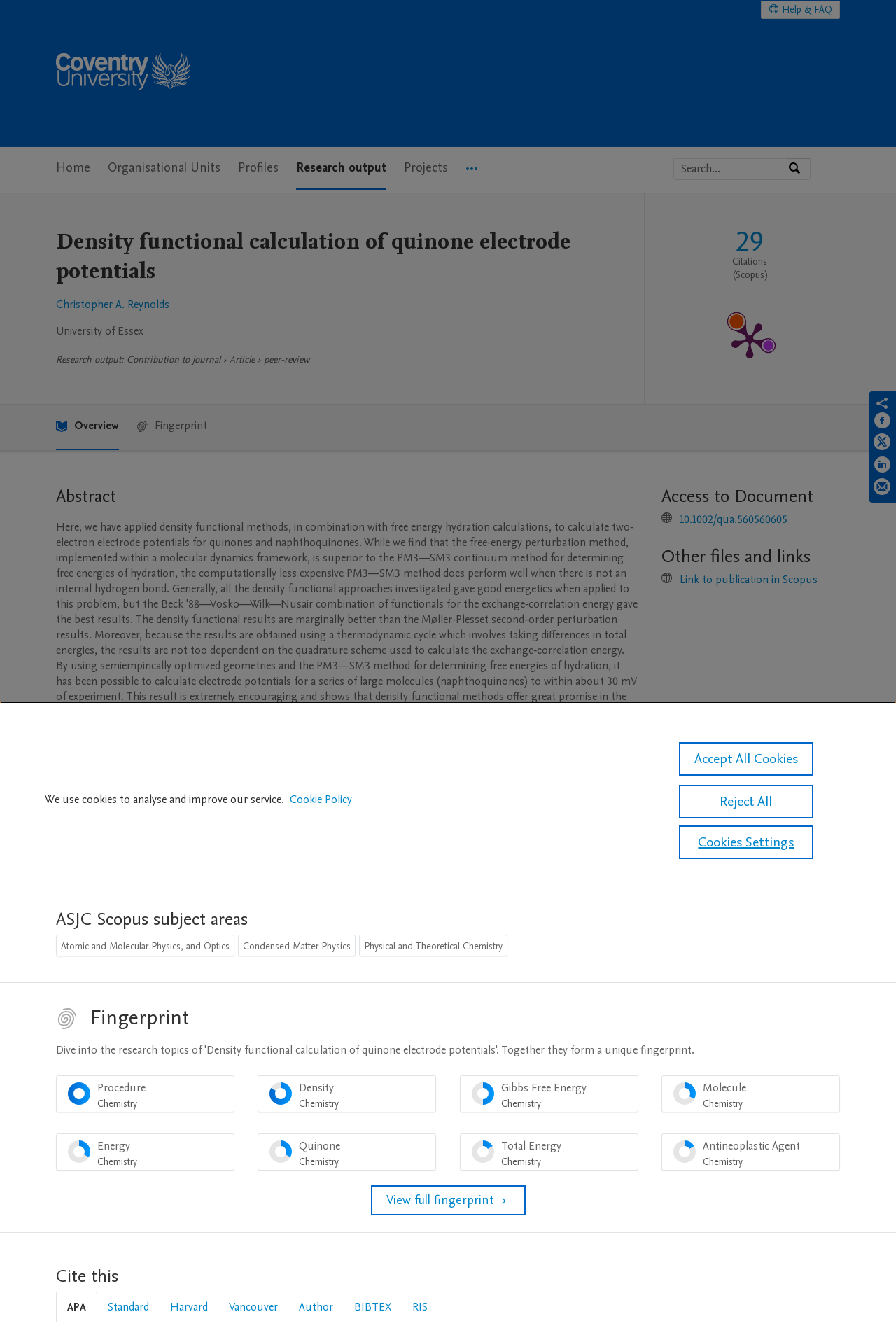Respond to the following question using a concise word or phrase: 
What is the publication status of the article?

Published